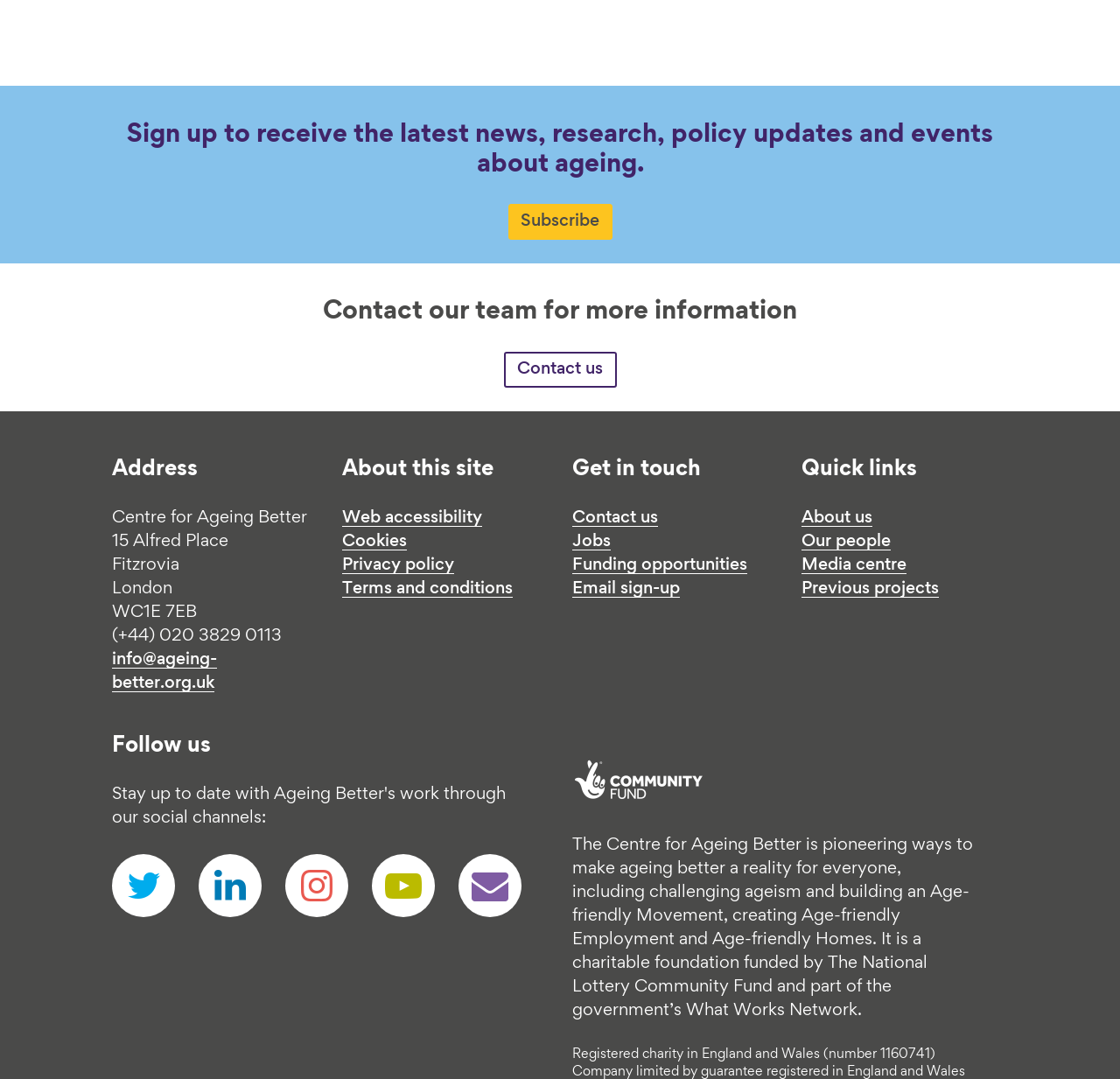Please answer the following question using a single word or phrase: 
What is the name of the charitable foundation that funds the organization?

The National Lottery Community Fund